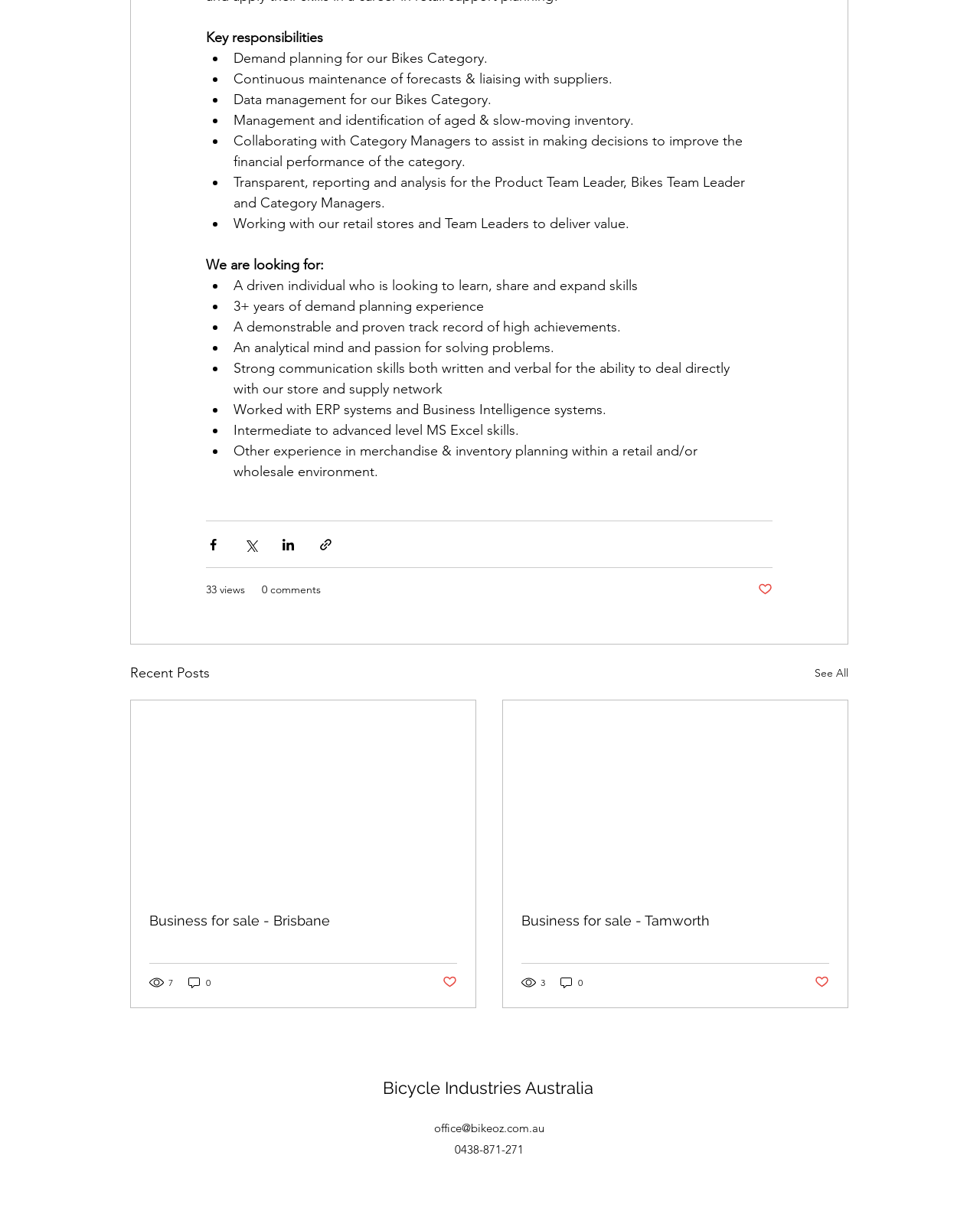Identify the bounding box coordinates of the element to click to follow this instruction: 'Contact via email'. Ensure the coordinates are four float values between 0 and 1, provided as [left, top, right, bottom].

[0.443, 0.925, 0.555, 0.938]